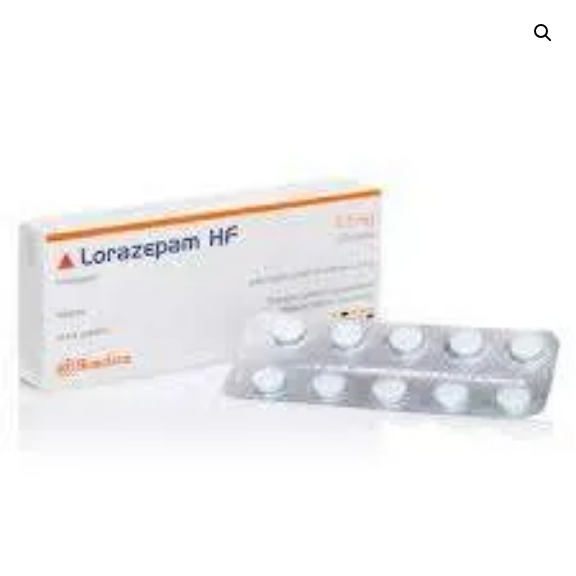Provide a brief response in the form of a single word or phrase:
What is the typical use of the medication?

Managing stress-related disorders